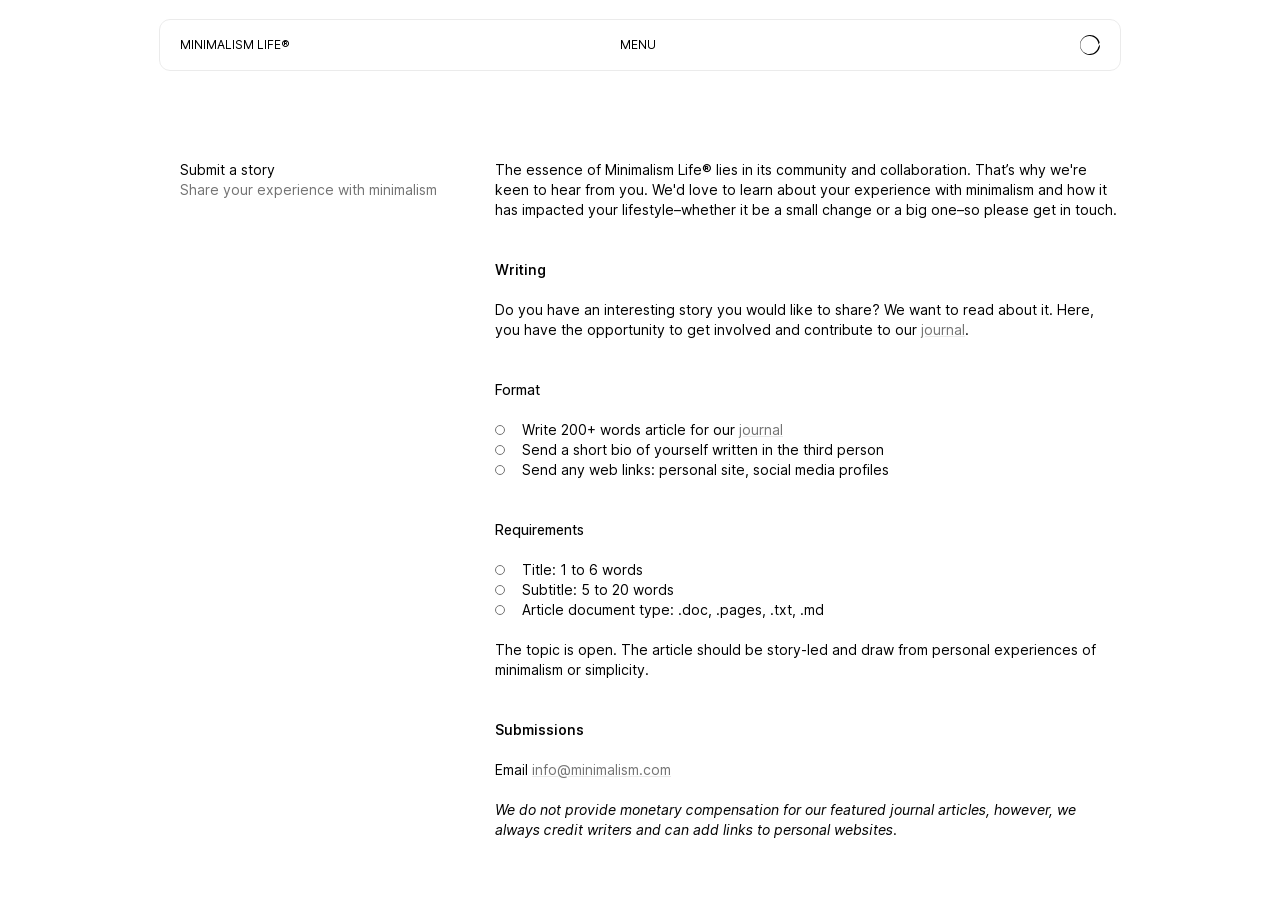Can you pinpoint the bounding box coordinates for the clickable element required for this instruction: "Click on the info@minimalism.com email link"? The coordinates should be four float numbers between 0 and 1, i.e., [left, top, right, bottom].

[0.416, 0.834, 0.524, 0.853]